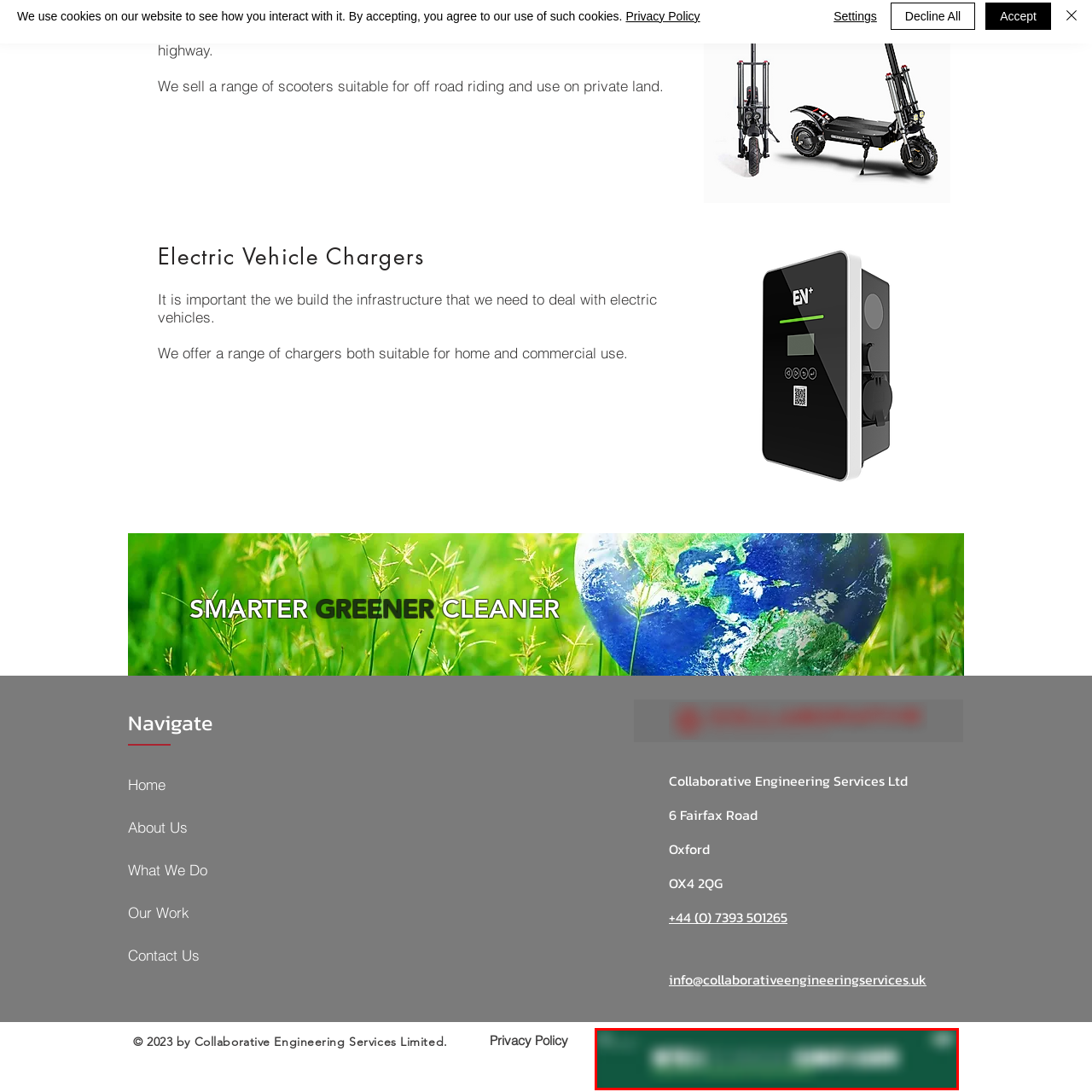What is the purpose of the webpage? Examine the image inside the red bounding box and answer concisely with one word or a short phrase.

Promoting solutions